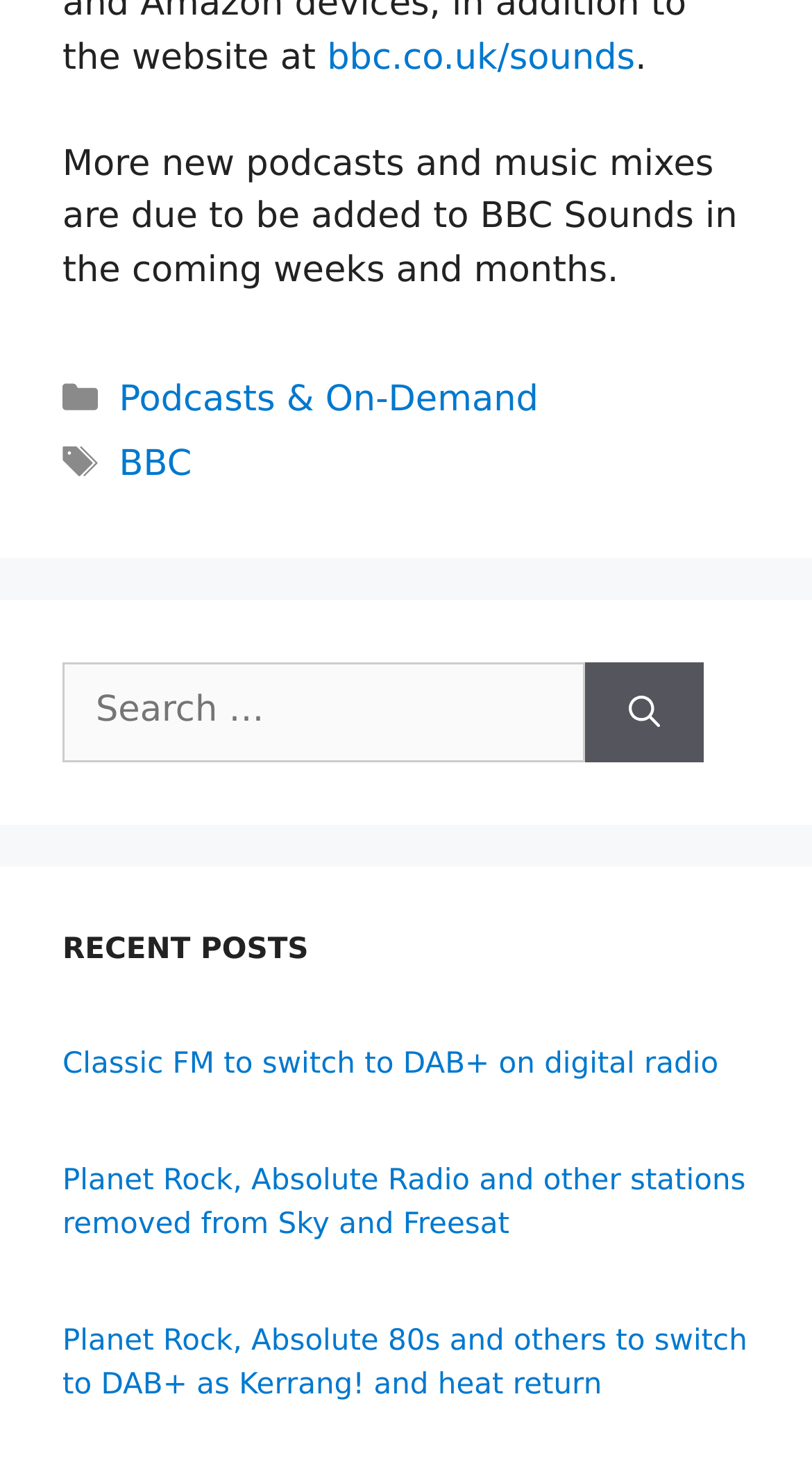How many recent posts are listed?
Use the information from the image to give a detailed answer to the question.

I counted the number of links under the 'RECENT POSTS' heading, which are 'Classic FM to switch to DAB+ on digital radio', 'Planet Rock, Absolute Radio and other stations removed from Sky and Freesat', and 'Planet Rock, Absolute 80s and others to switch to DAB+ as Kerrang! and heat return'.